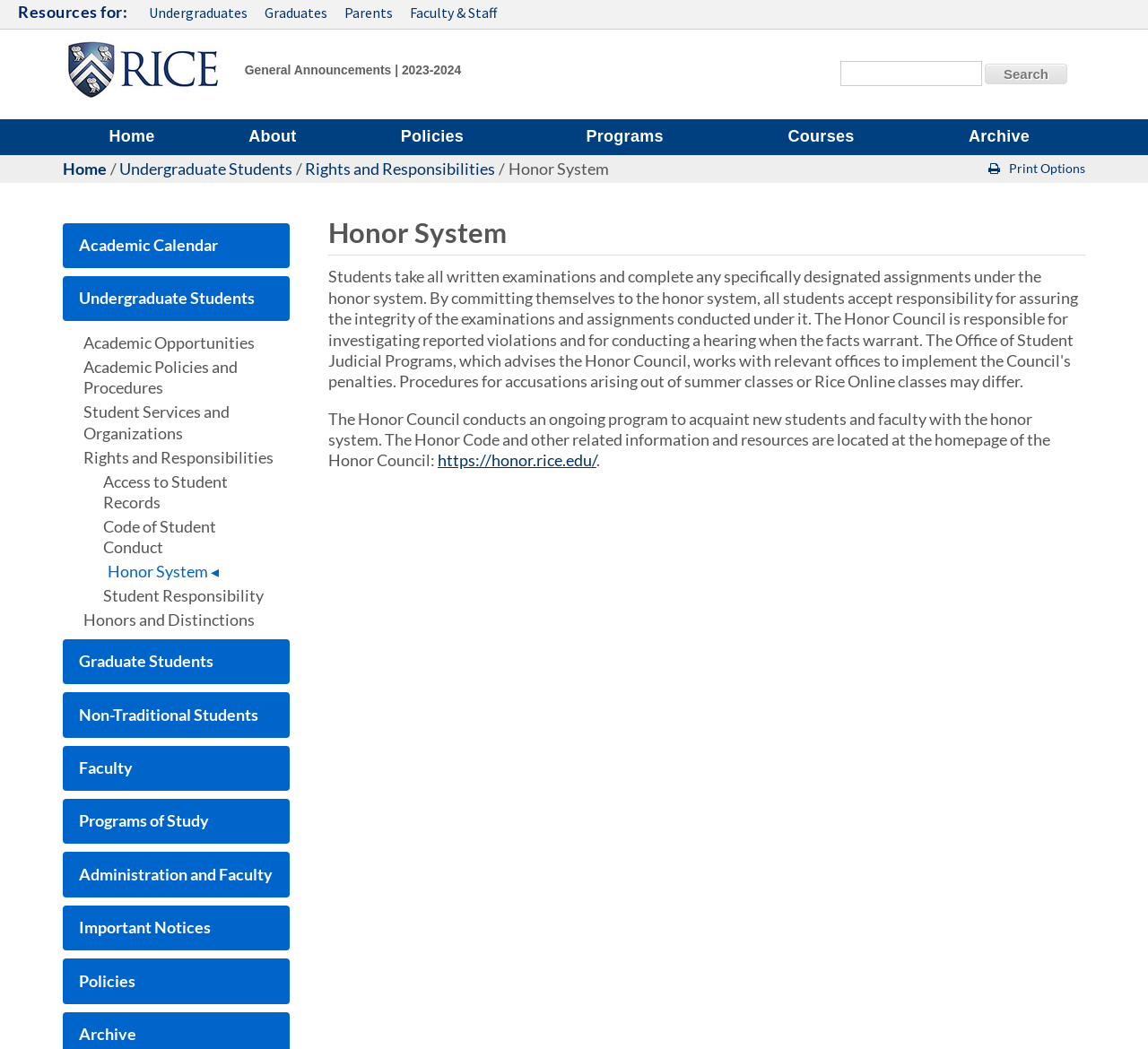Using the given element description, provide the bounding box coordinates (top-left x, top-left y, bottom-right x, bottom-right y) for the corresponding UI element in the screenshot: parent_node: General Announcements | 2023-2024

[0.056, 0.037, 0.197, 0.097]